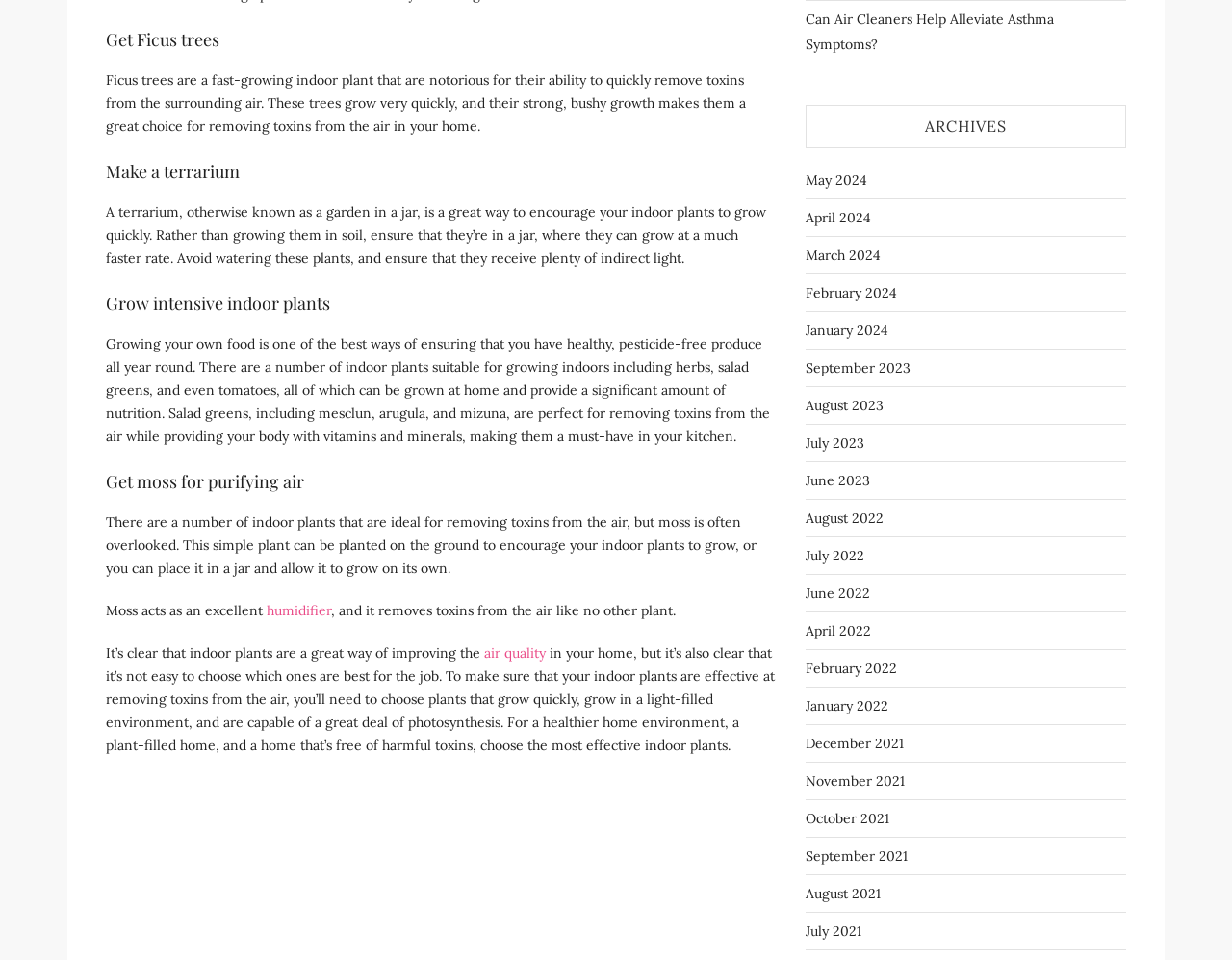Please find the bounding box coordinates of the section that needs to be clicked to achieve this instruction: "Read Customer Stories".

None